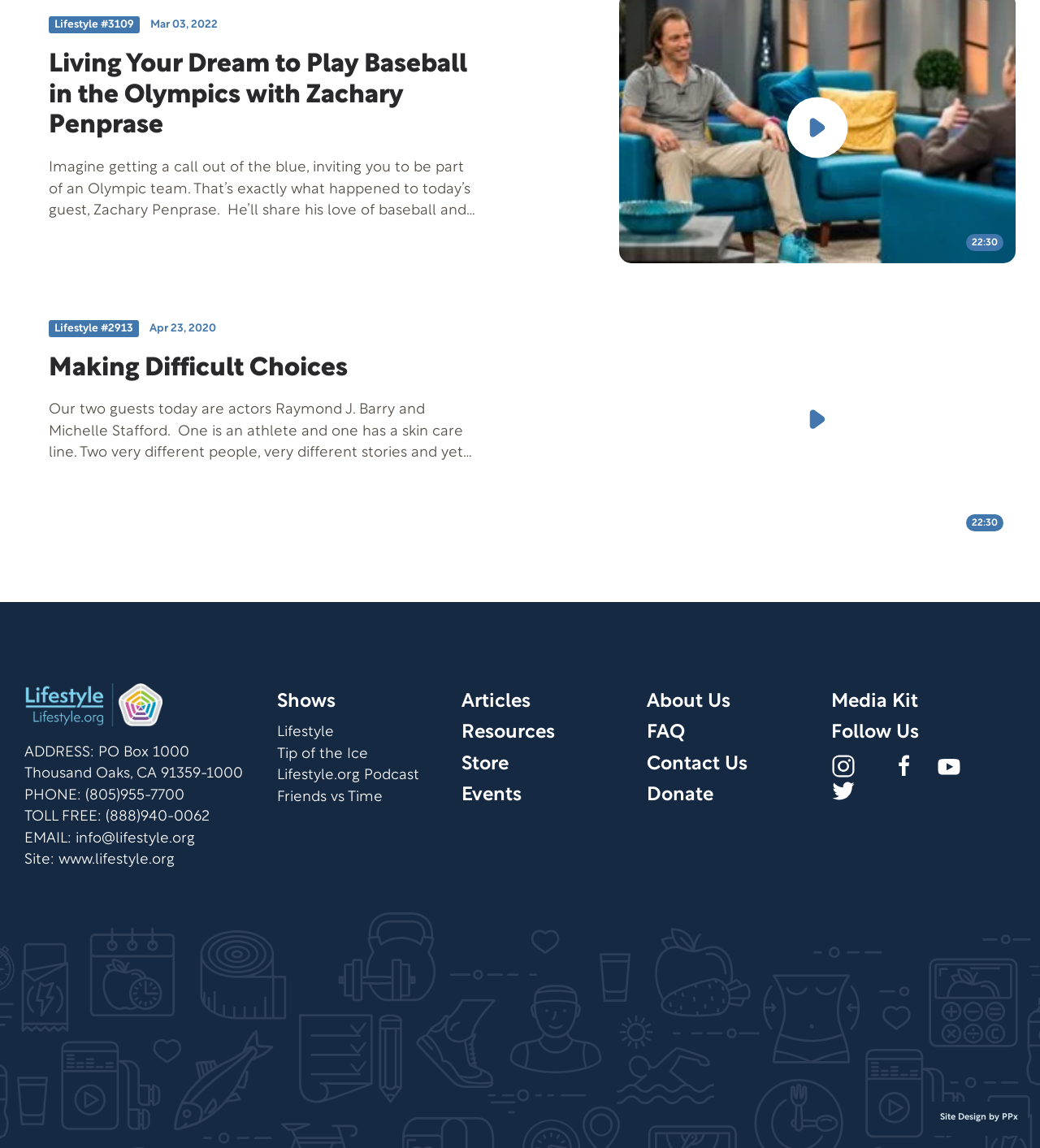Provide the bounding box coordinates in the format (top-left x, top-left y, bottom-right x, bottom-right y). All values are floating point numbers between 0 and 1. Determine the bounding box coordinate of the UI element described as: Tip of the Ice

[0.266, 0.651, 0.354, 0.663]